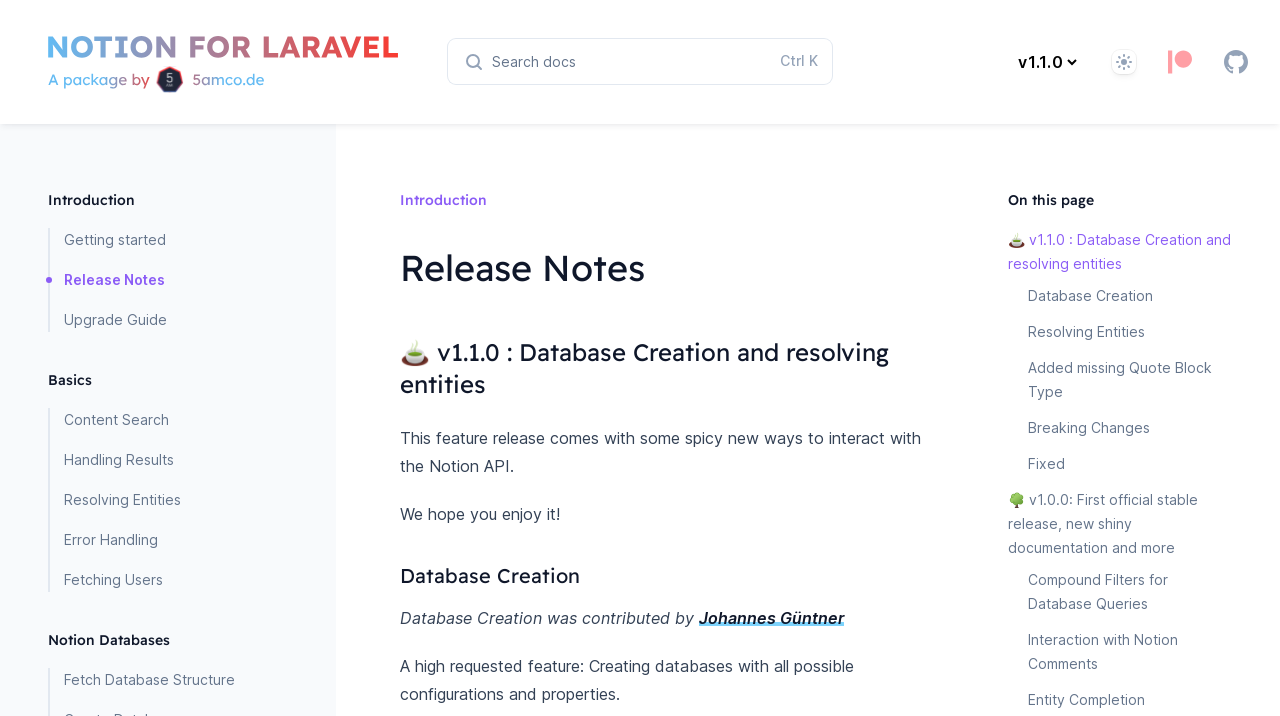Please determine the bounding box coordinates of the area that needs to be clicked to complete this task: 'Learn about content search'. The coordinates must be four float numbers between 0 and 1, formatted as [left, top, right, bottom].

[0.039, 0.57, 0.212, 0.603]